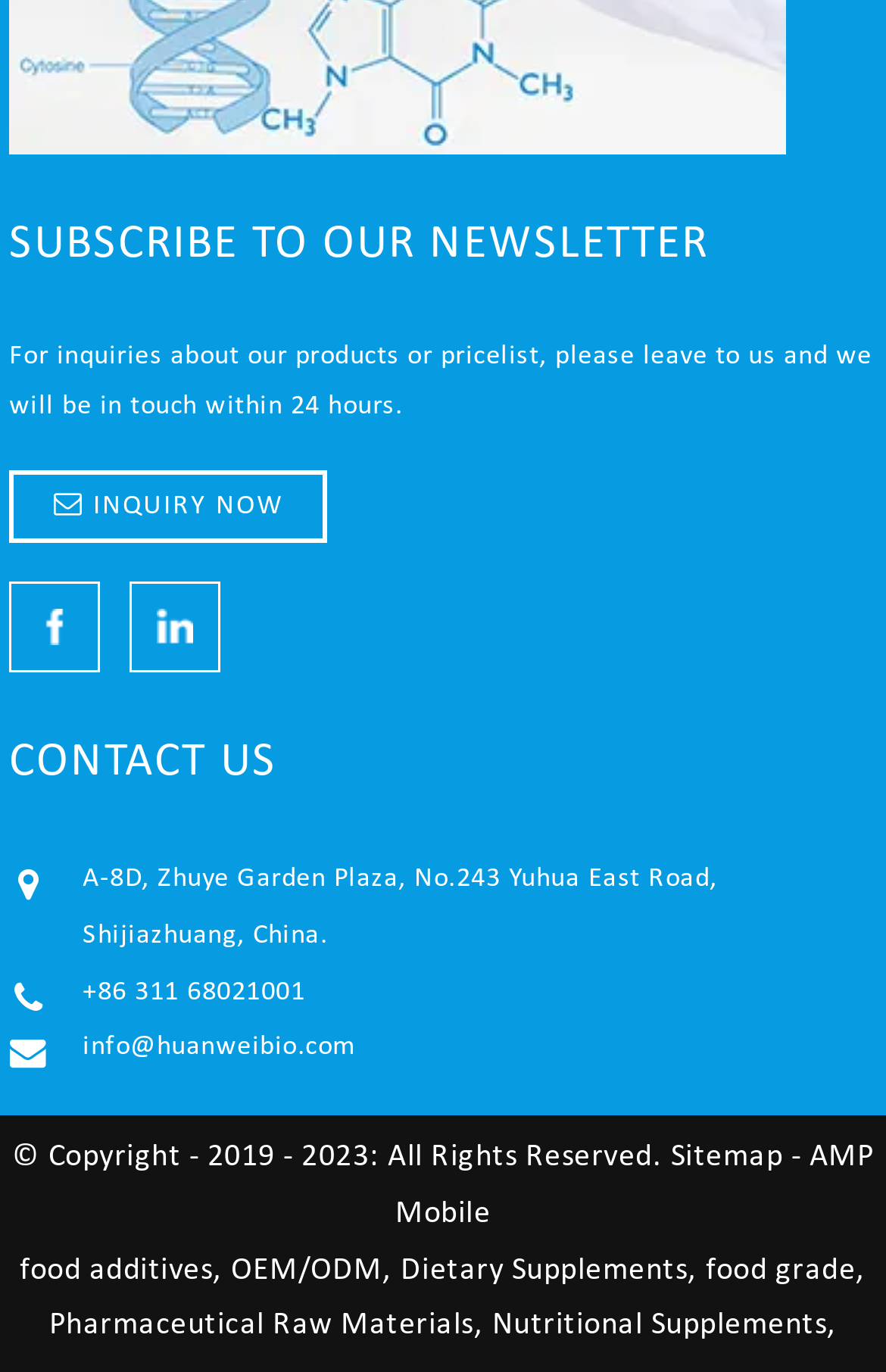Provide the bounding box coordinates in the format (top-left x, top-left y, bottom-right x, bottom-right y). All values are floating point numbers between 0 and 1. Determine the bounding box coordinate of the UI element described as: +86 311 68021001

[0.093, 0.713, 0.345, 0.733]